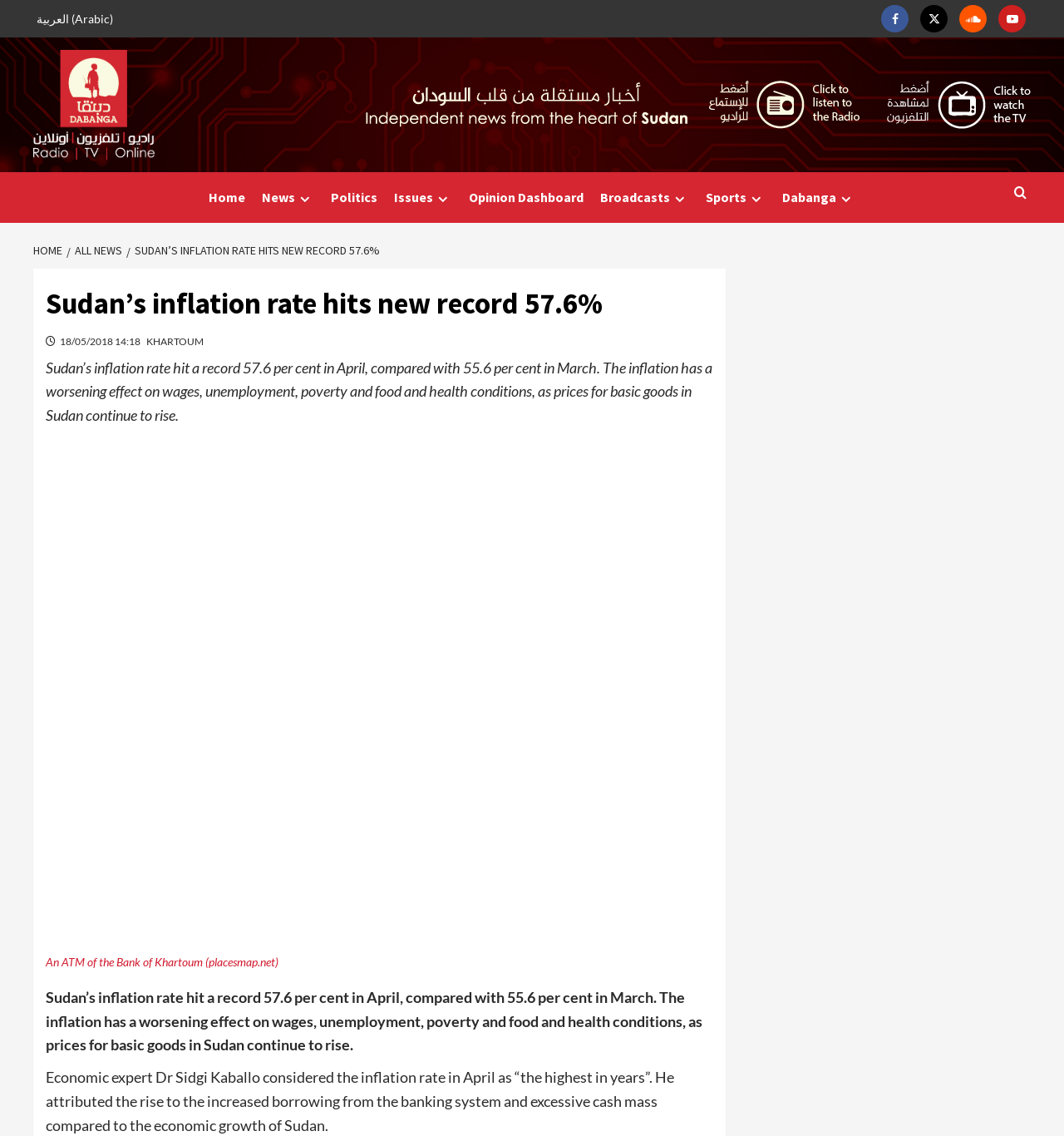Identify and provide the text of the main header on the webpage.

Sudan’s inflation rate hits new record 57.6%